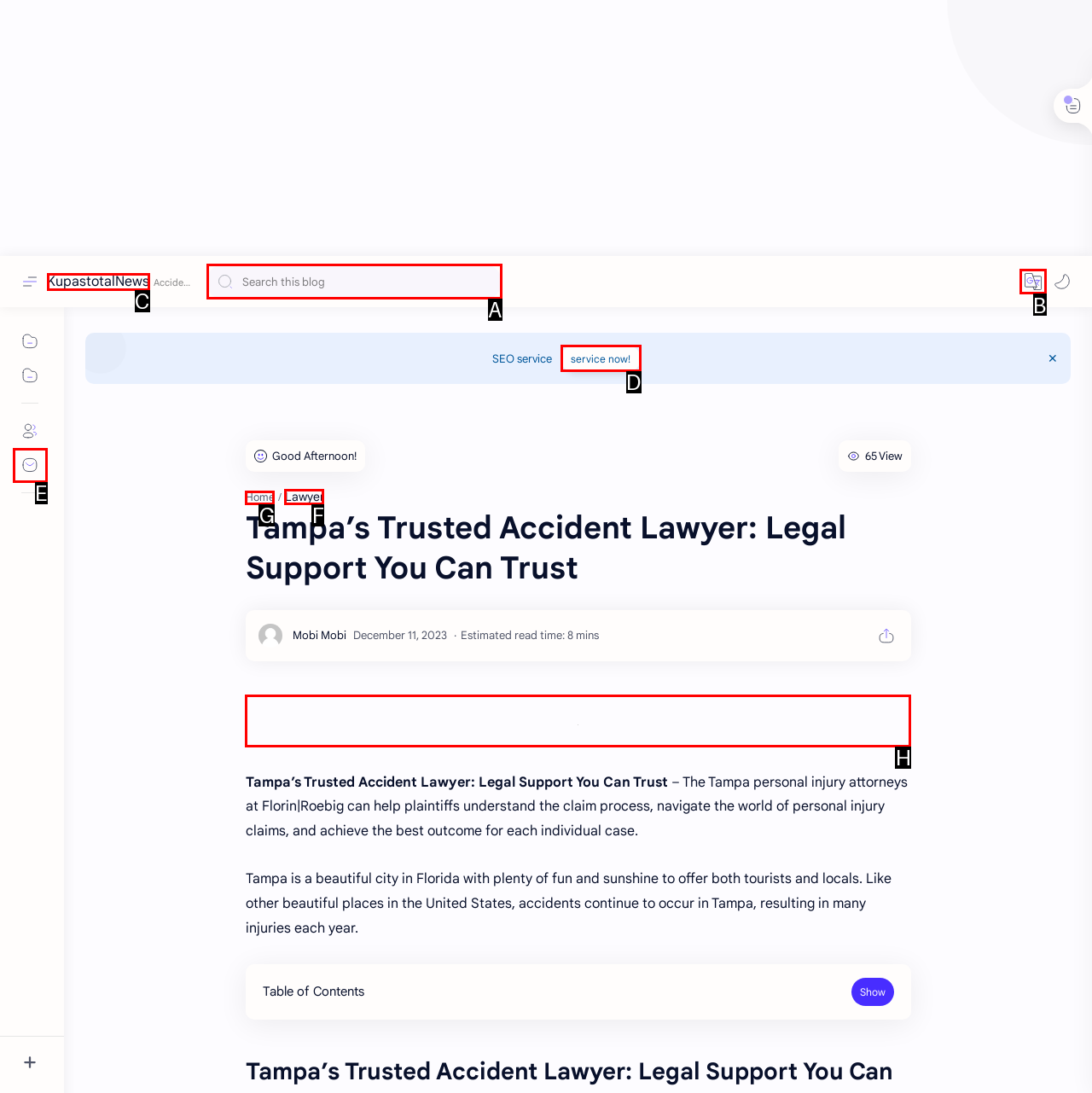Identify the correct choice to execute this task: Translate
Respond with the letter corresponding to the right option from the available choices.

B